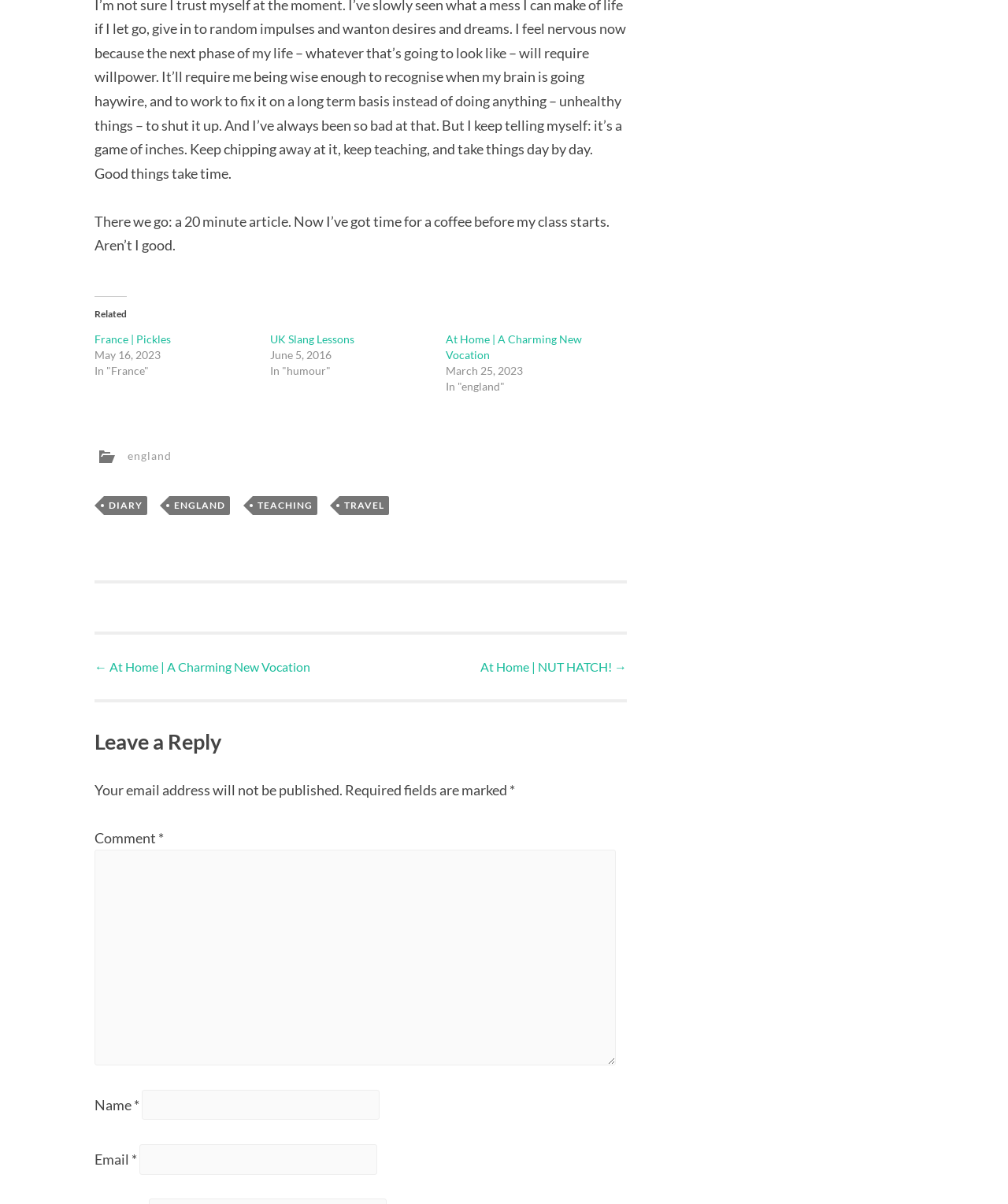Locate the bounding box coordinates of the clickable region to complete the following instruction: "Enter a comment in the text box."

[0.094, 0.706, 0.611, 0.885]